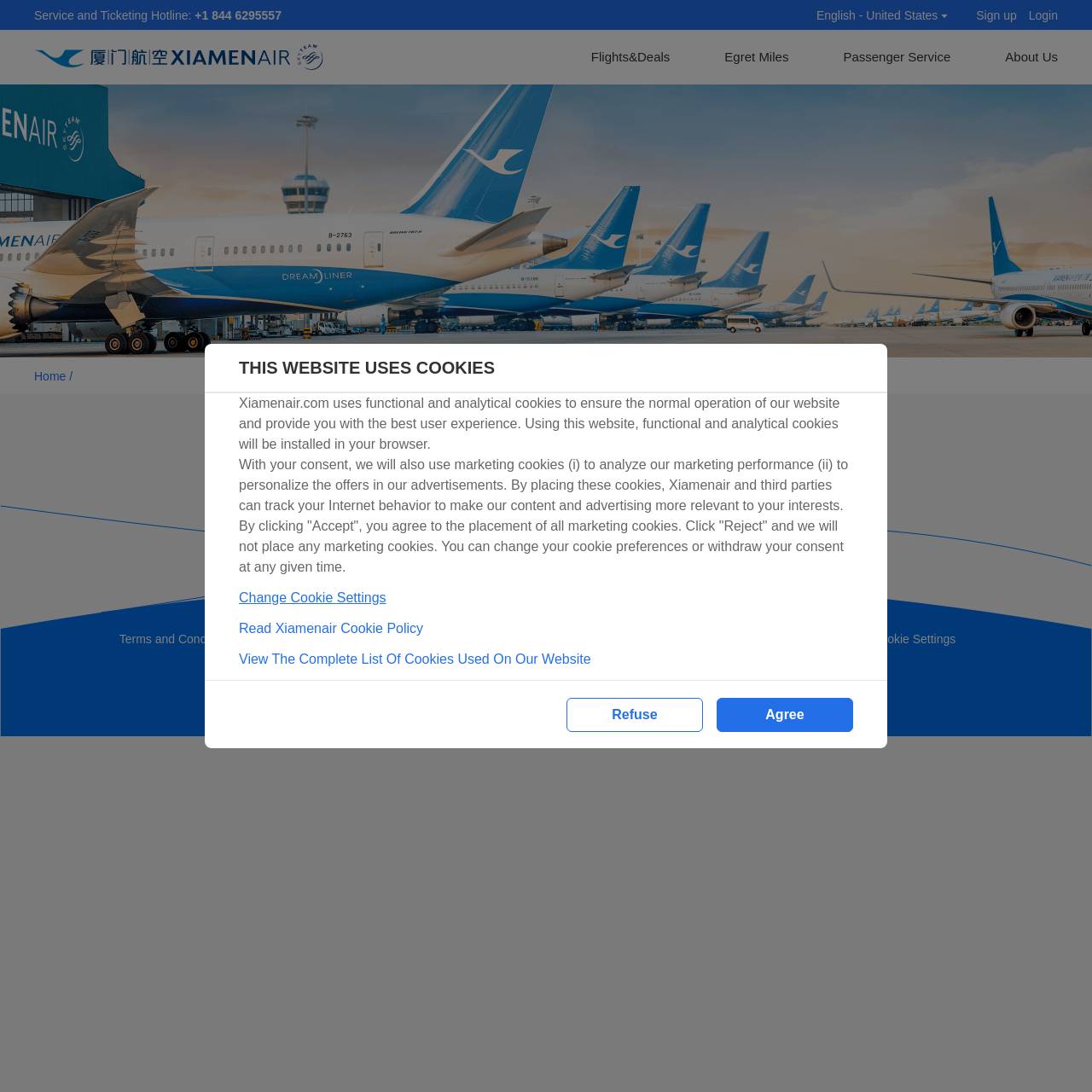Find the bounding box coordinates for the HTML element specified by: "Healthland Housecall Services".

None